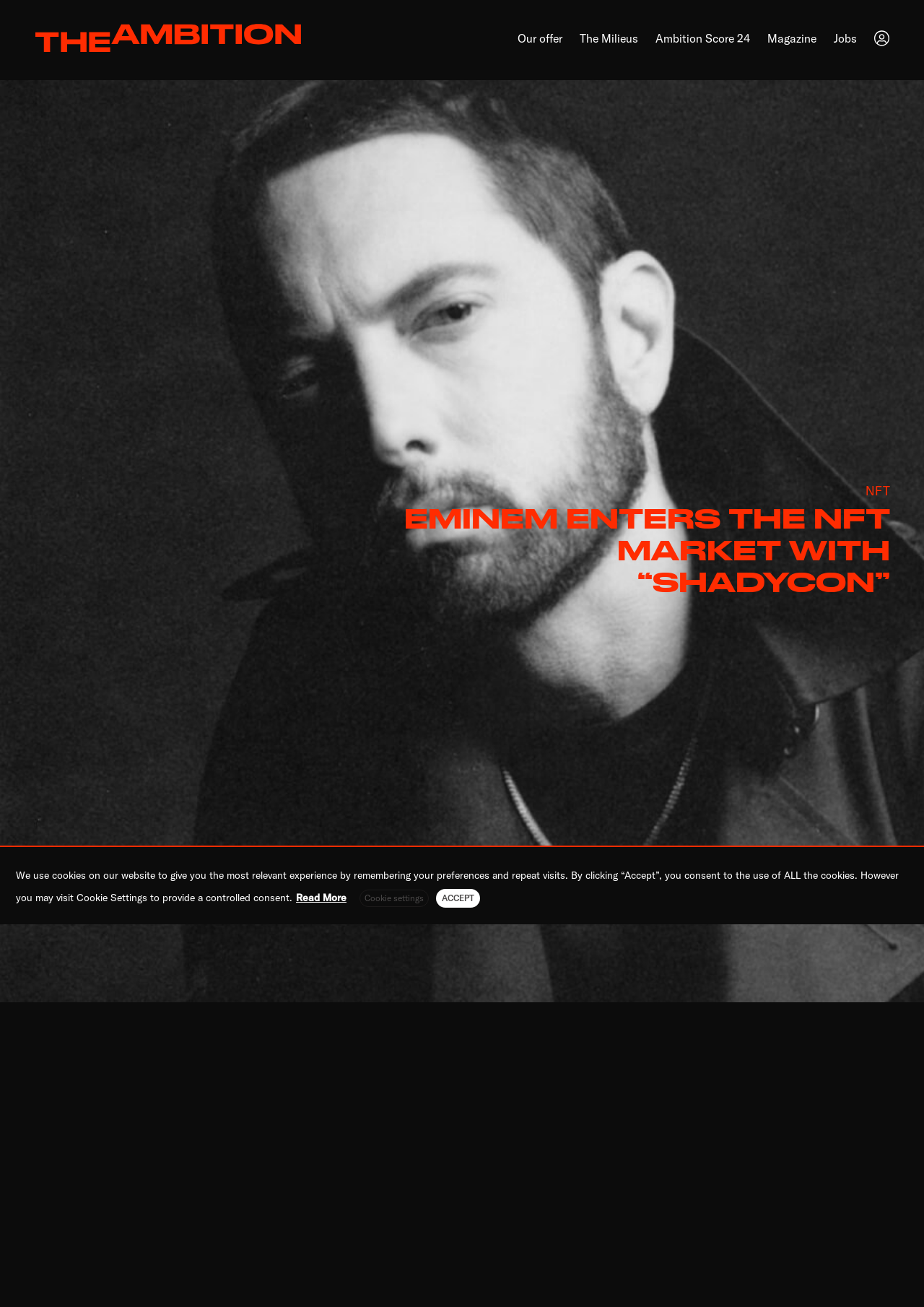Determine the bounding box coordinates of the clickable element necessary to fulfill the instruction: "Read more about Eminem's NFTs". Provide the coordinates as four float numbers within the 0 to 1 range, i.e., [left, top, right, bottom].

[0.512, 0.963, 0.943, 0.986]